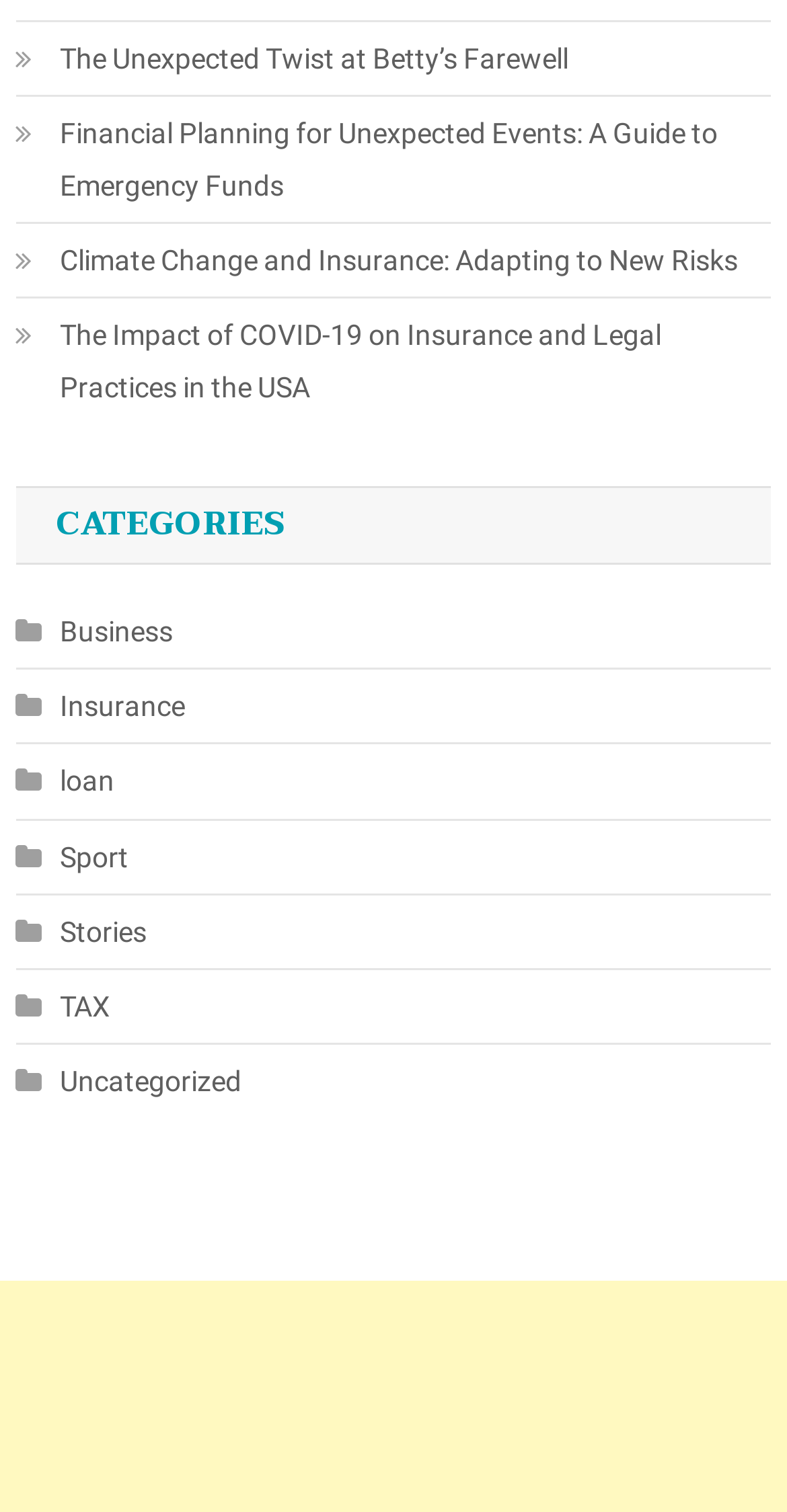Provide your answer in one word or a succinct phrase for the question: 
What is the first article title?

The Unexpected Twist at Betty’s Farewell